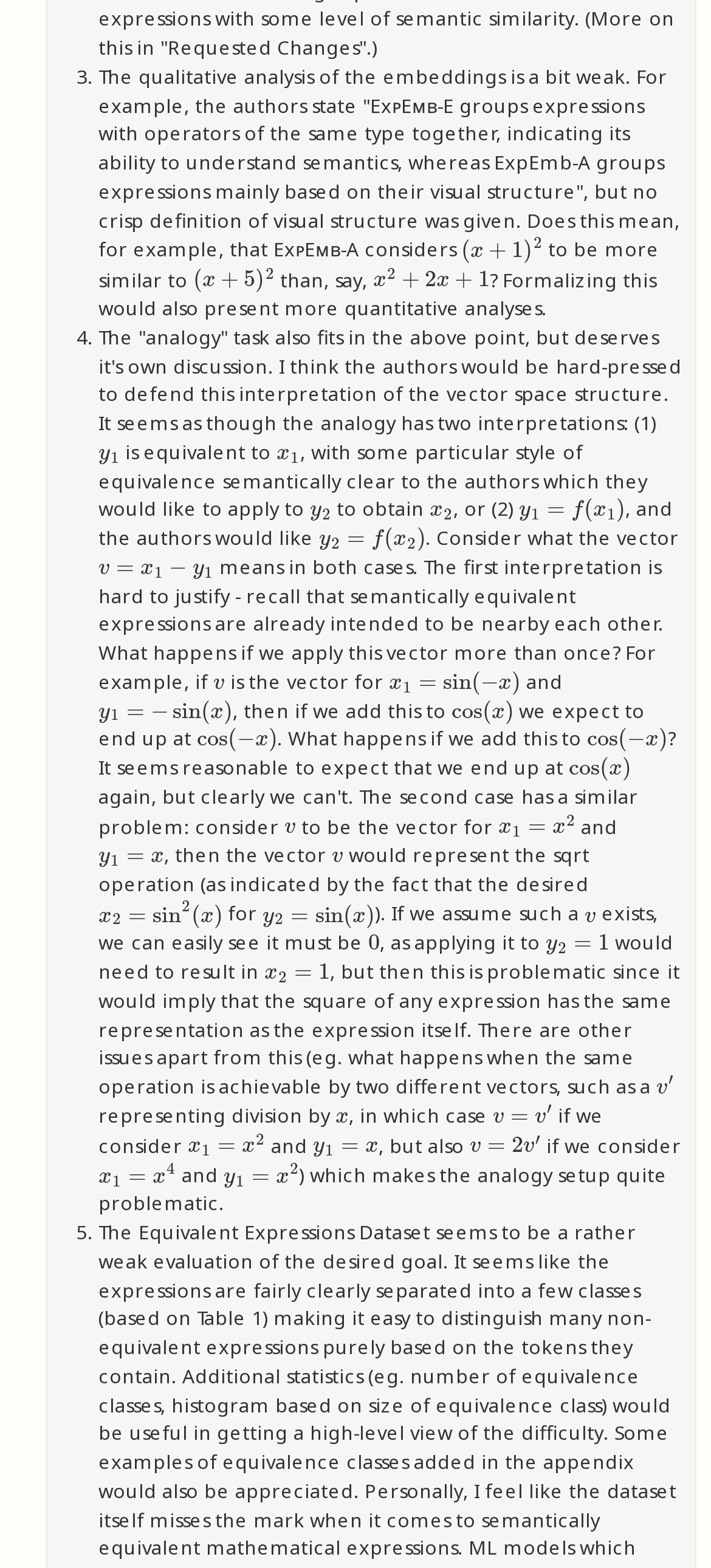Respond with a single word or phrase to the following question:
What is the semantic meaning of the 'analogy' task?

Not clearly defined